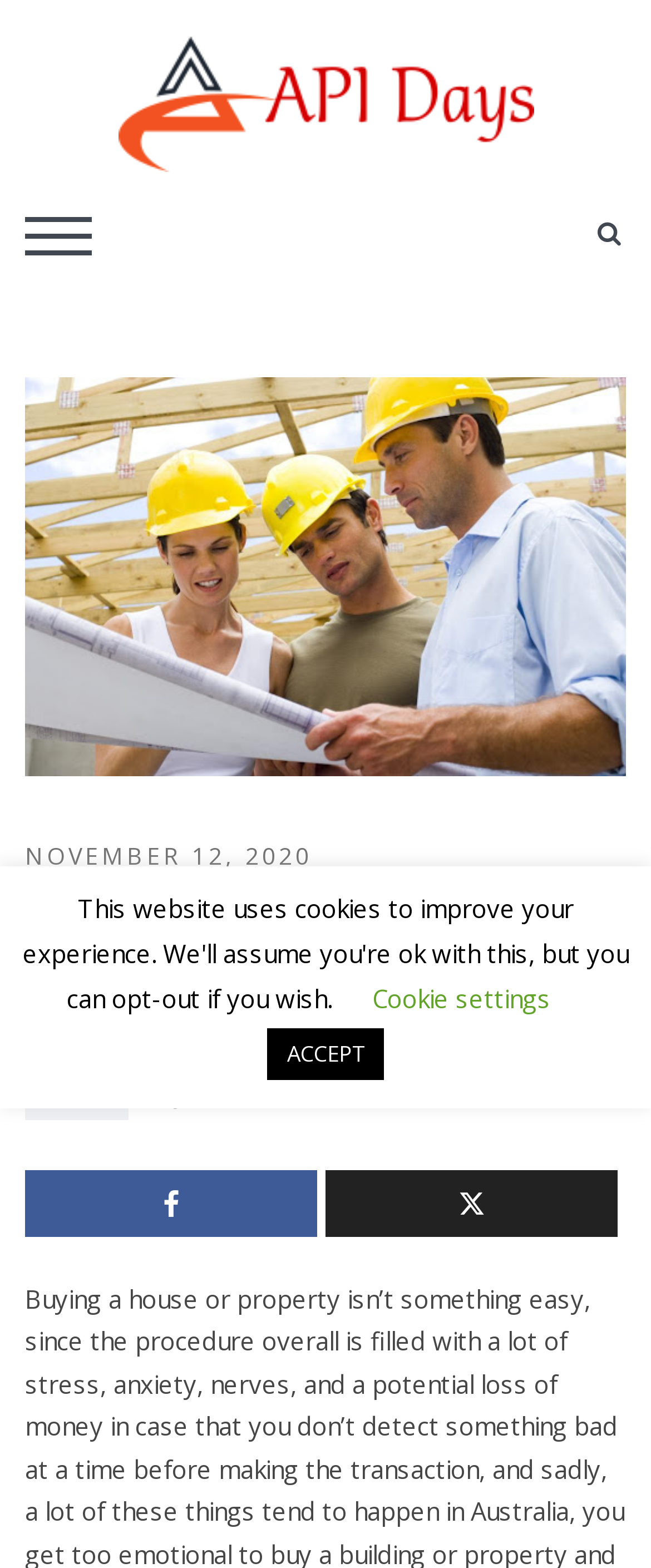Please identify the bounding box coordinates of the area that needs to be clicked to follow this instruction: "view news".

[0.038, 0.684, 0.197, 0.714]